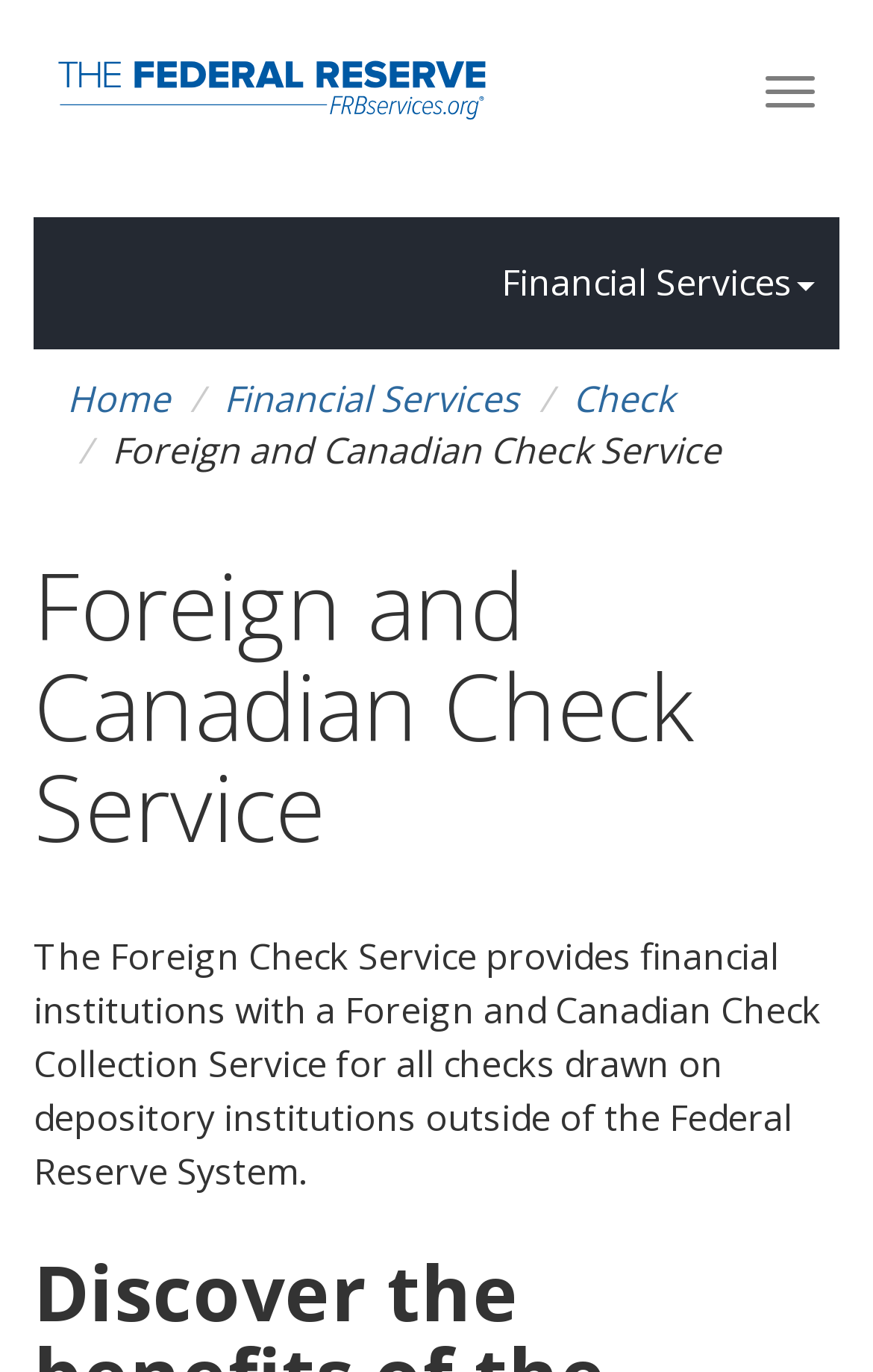Given the description Financial Services, predict the bounding box coordinates of the UI element. Ensure the coordinates are in the format (top-left x, top-left y, bottom-right x, bottom-right y) and all values are between 0 and 1.

[0.546, 0.171, 0.962, 0.241]